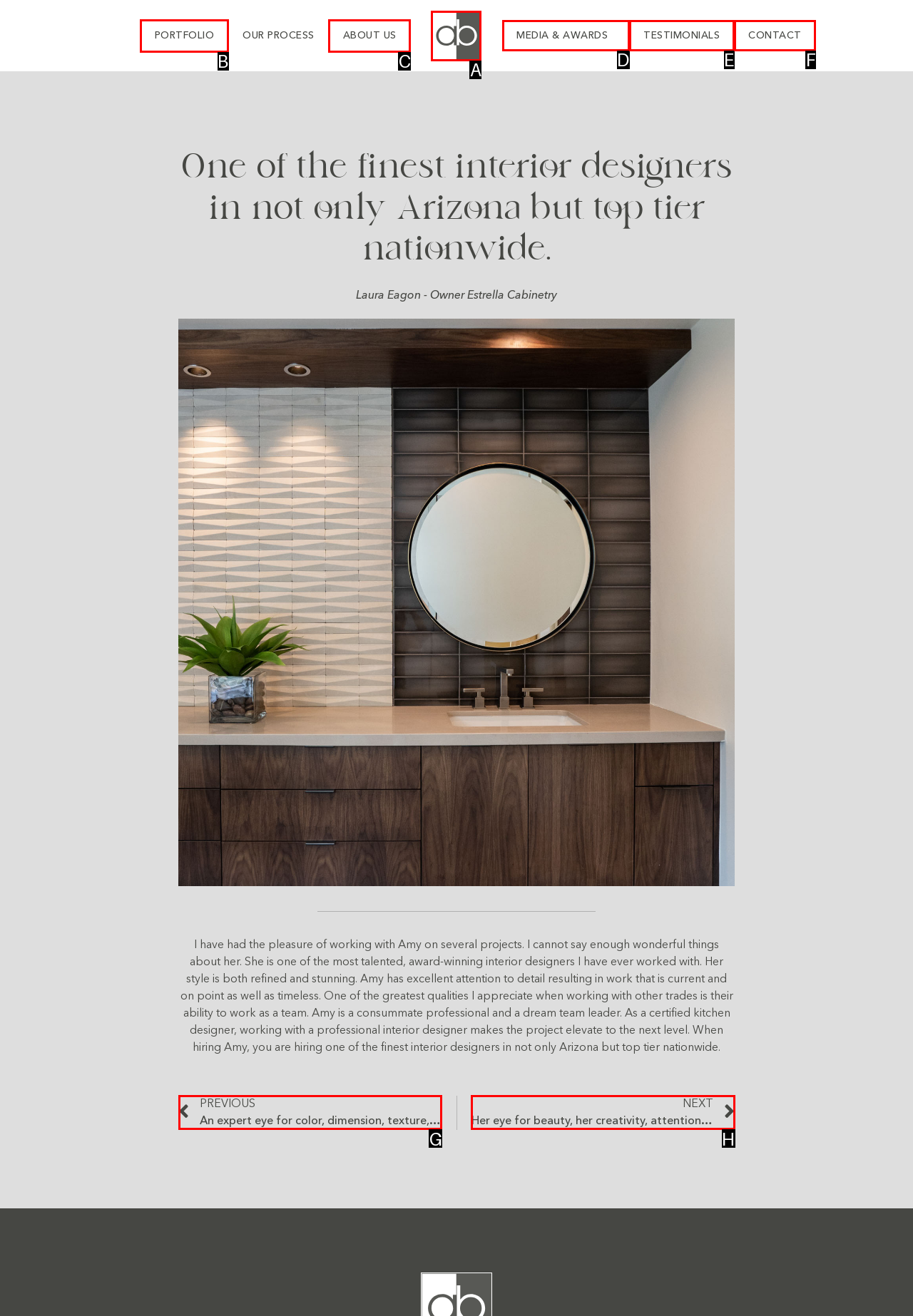Select the letter of the UI element that best matches: alt="AB DESIGN ELEMENTS LOGO"
Answer with the letter of the correct option directly.

A